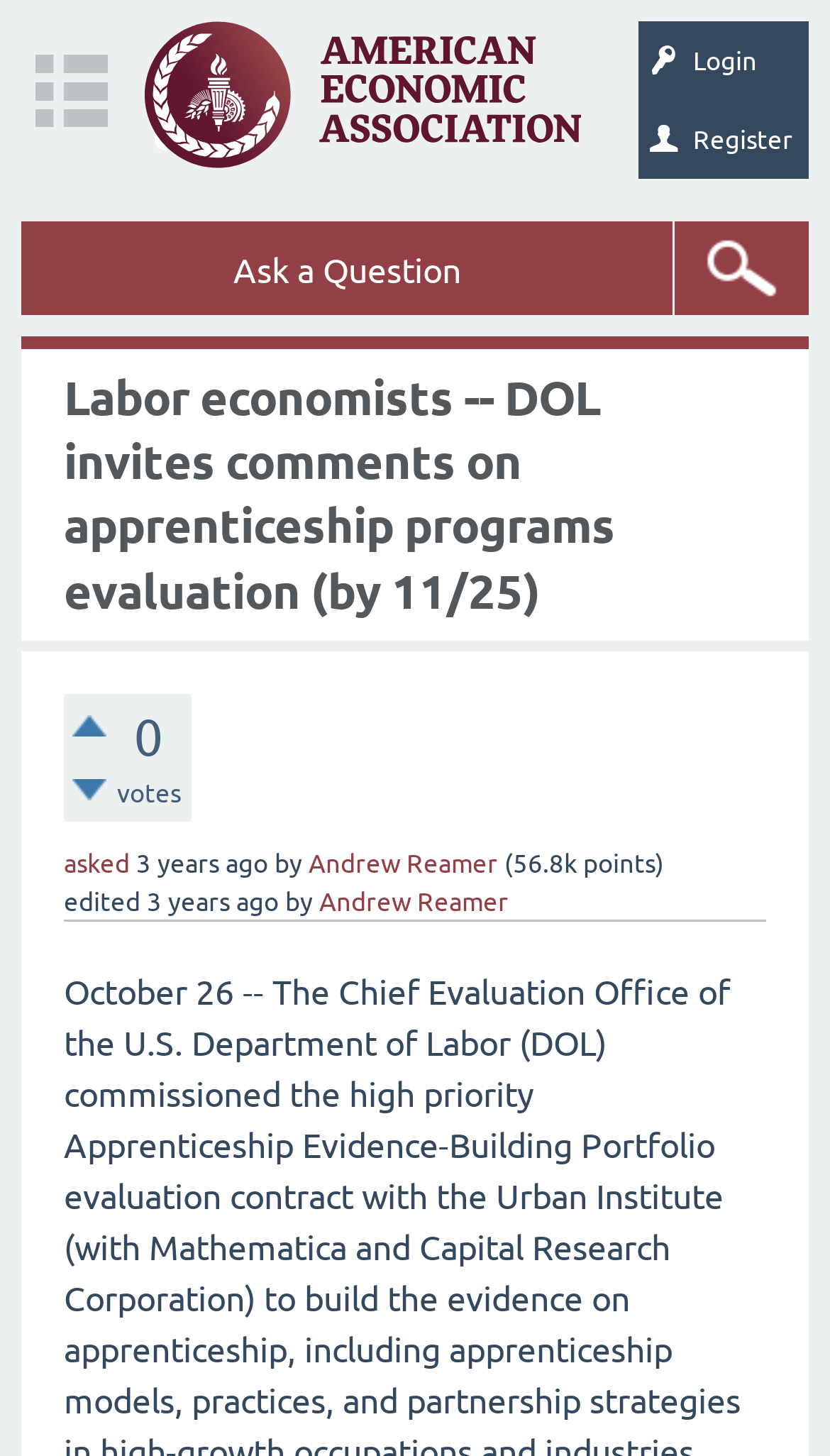Write a detailed summary of the webpage, including text, images, and layout.

This webpage appears to be a discussion forum or question-and-answer platform focused on economics. At the top right corner, there are two links for "Login" and "Register". On the top left, there is a link to an "Economics Forum" accompanied by an image. Below this, there is a layout table that spans the entire width of the page.

The main content of the page is a question or discussion topic, titled "Labor economists -- DOL invites comments on apprenticeship programs evaluation (by 11/25)". This title is also a link. Below the title, there are two buttons, "+" and "-", which may be used to expand or collapse the content. 

To the right of the buttons, there is a text "votes" and a link "asked" followed by a timestamp "2020-10-29T18:10:36+0000" and the text "3 years ago". This is likely indicating when the question was asked. 

Further down, there is information about the author of the question, "Andrew Reamer", with their points "56.8k" displayed. There is also an "edited" tag with a timestamp "2020-10-29T18:17:48+0000" and the text "3 years ago", indicating when the question was last edited.